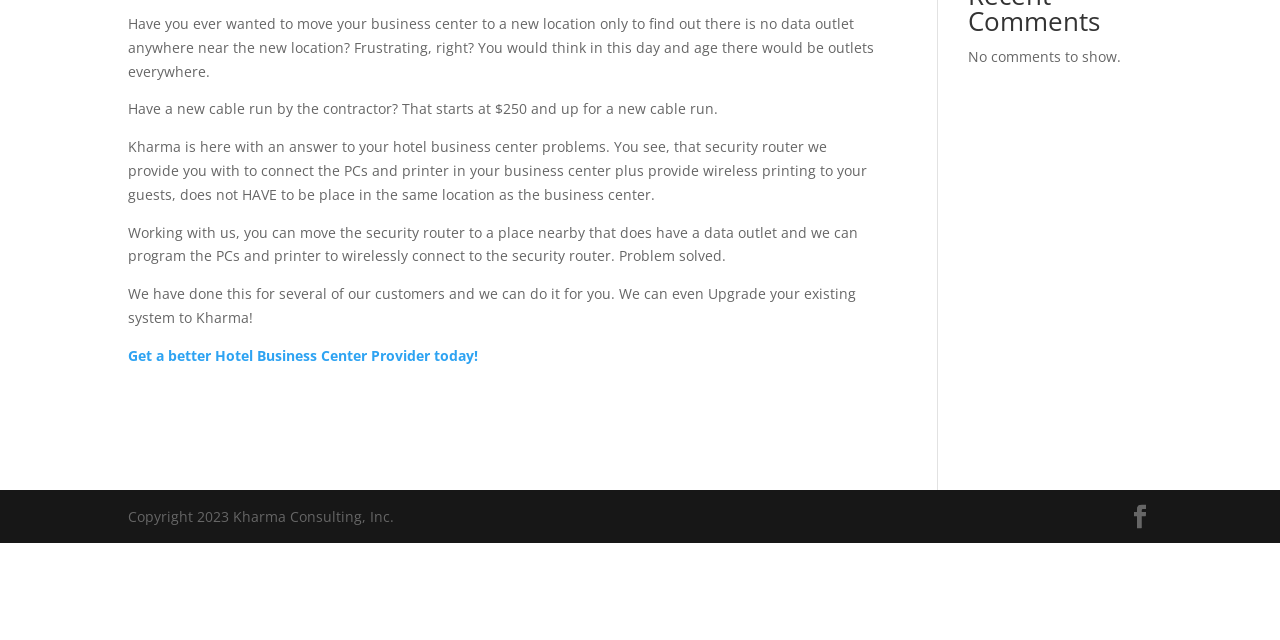From the element description Facebook, predict the bounding box coordinates of the UI element. The coordinates must be specified in the format (top-left x, top-left y, bottom-right x, bottom-right y) and should be within the 0 to 1 range.

[0.881, 0.789, 0.9, 0.827]